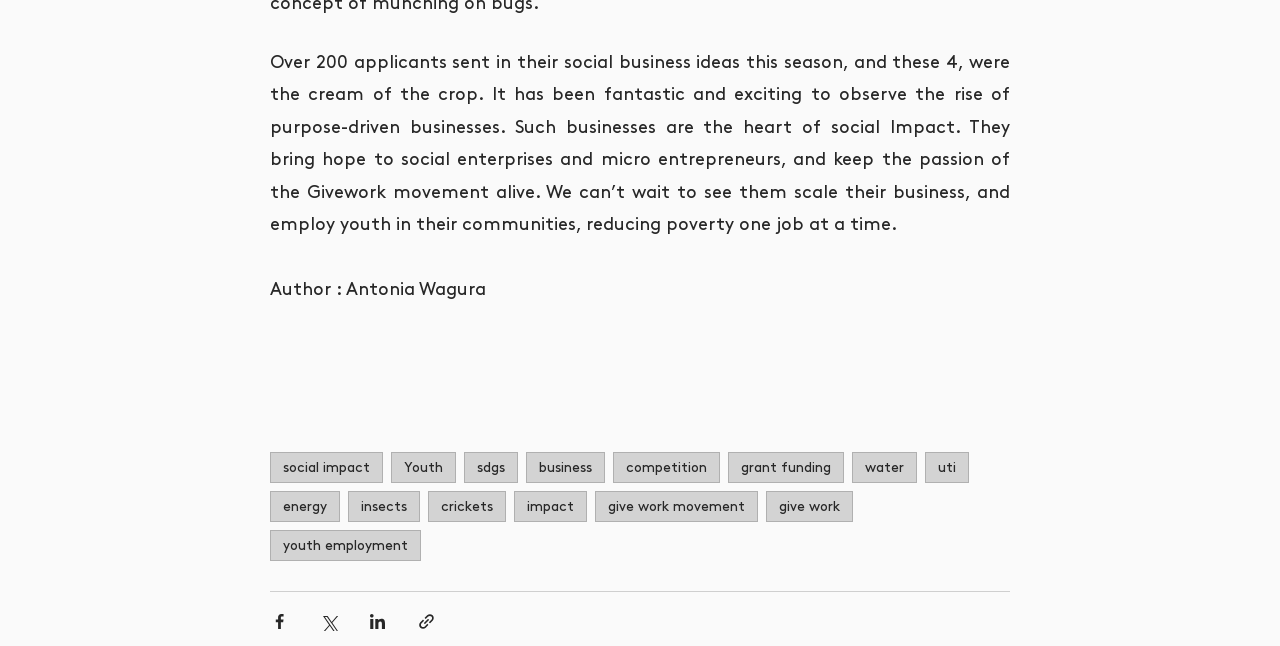Find the bounding box coordinates of the element's region that should be clicked in order to follow the given instruction: "Share via Facebook". The coordinates should consist of four float numbers between 0 and 1, i.e., [left, top, right, bottom].

[0.211, 0.948, 0.226, 0.977]